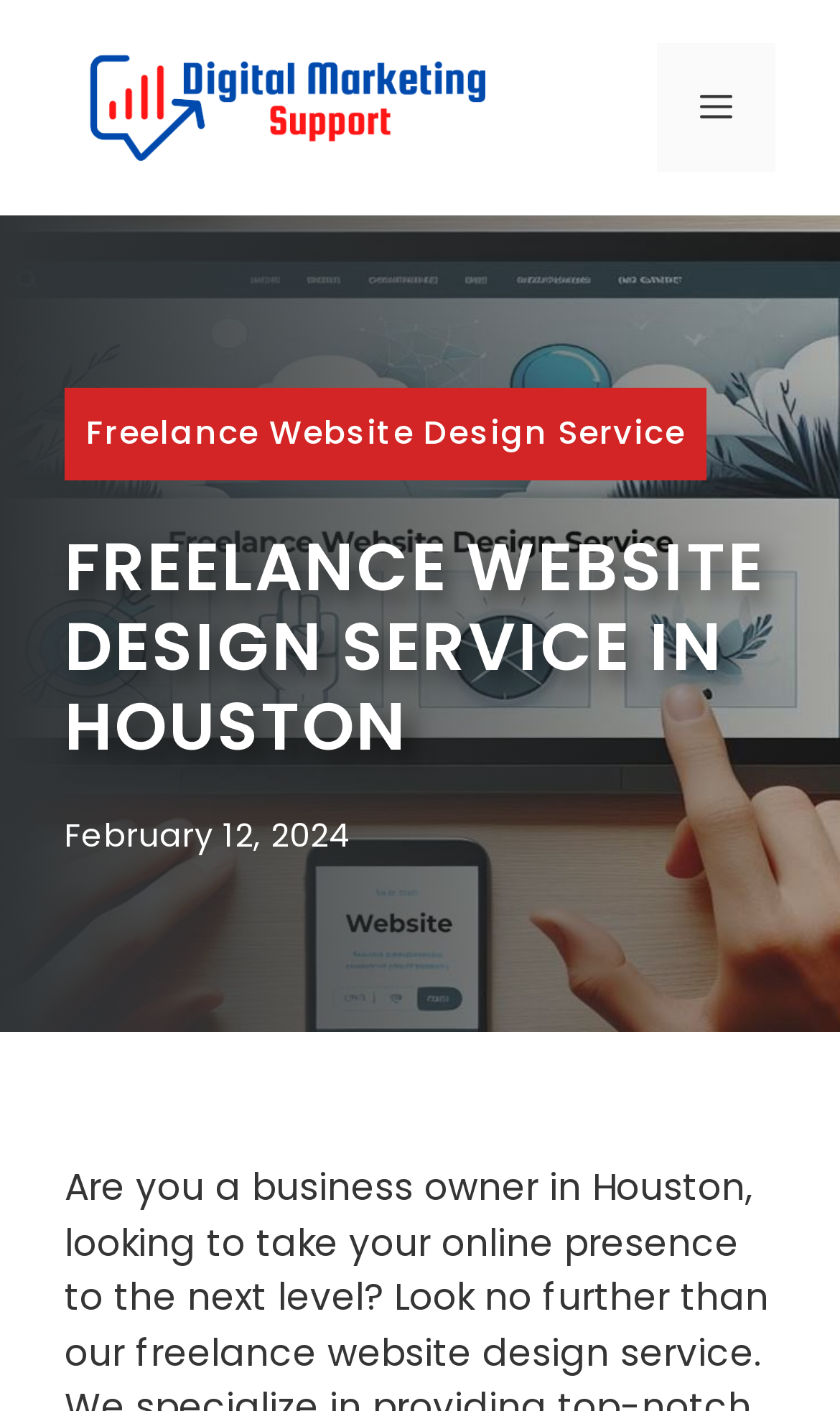Provide a thorough description of the webpage's content and layout.

The webpage is about a freelance website design service in Houston, targeting business owners who want to improve their online presence. At the top of the page, there is a banner that spans the entire width, containing a link to "Digital Marketing Support" with an accompanying image. Below the banner, on the top-right corner, there is a navigation menu toggle button labeled "MENU" that, when expanded, controls a slide-out menu.

Further down, there is a prominent link to "Freelance Website Design Service" that takes up a significant portion of the page's width. Above this link, there is a large heading that reads "FREELANCE WEBSITE DESIGN SERVICE IN HOUSTON" in bold font, occupying most of the page's width.

On the top-left side of the page, below the banner, there is a timestamp indicating "February 12, 2024".